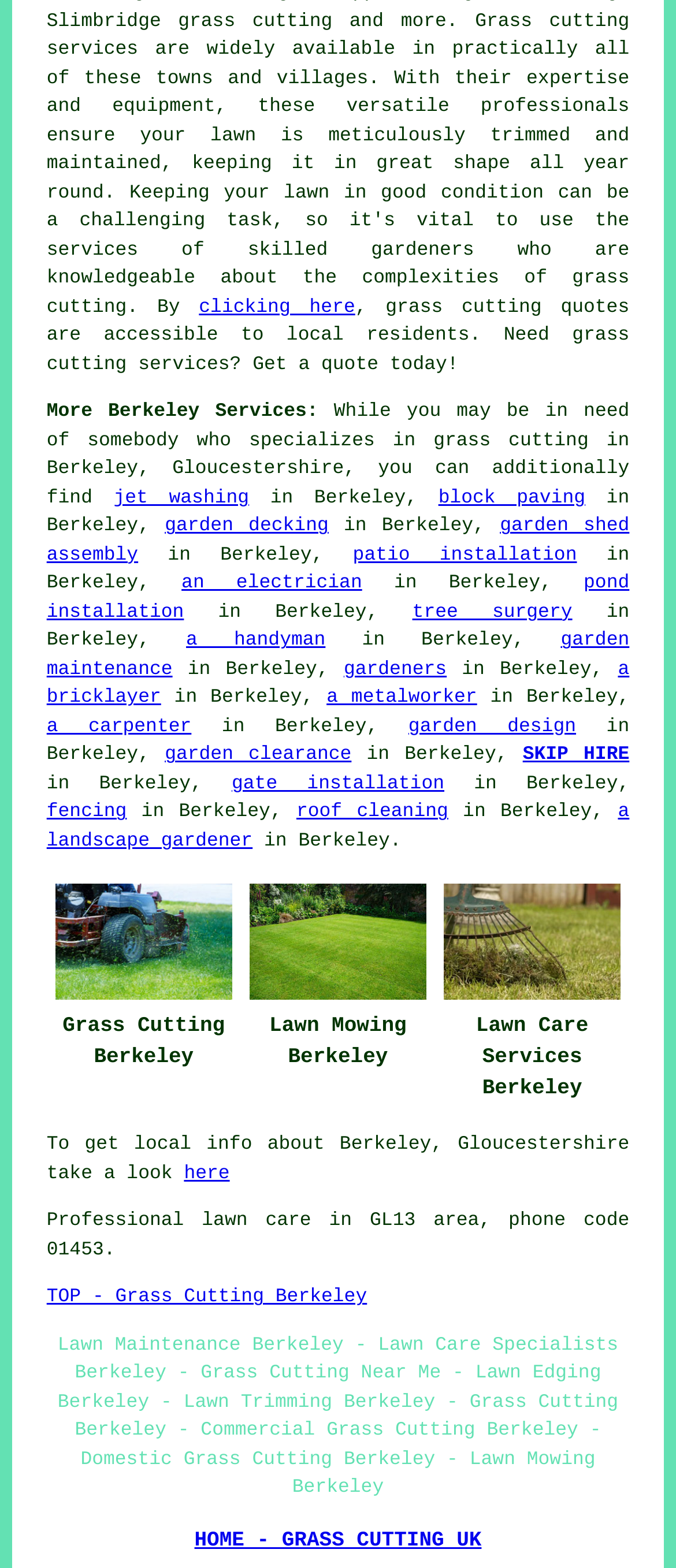Given the element description, predict the bounding box coordinates in the format (top-left x, top-left y, bottom-right x, bottom-right y), using floating point numbers between 0 and 1: TOP - Grass Cutting Berkeley

[0.069, 0.821, 0.543, 0.835]